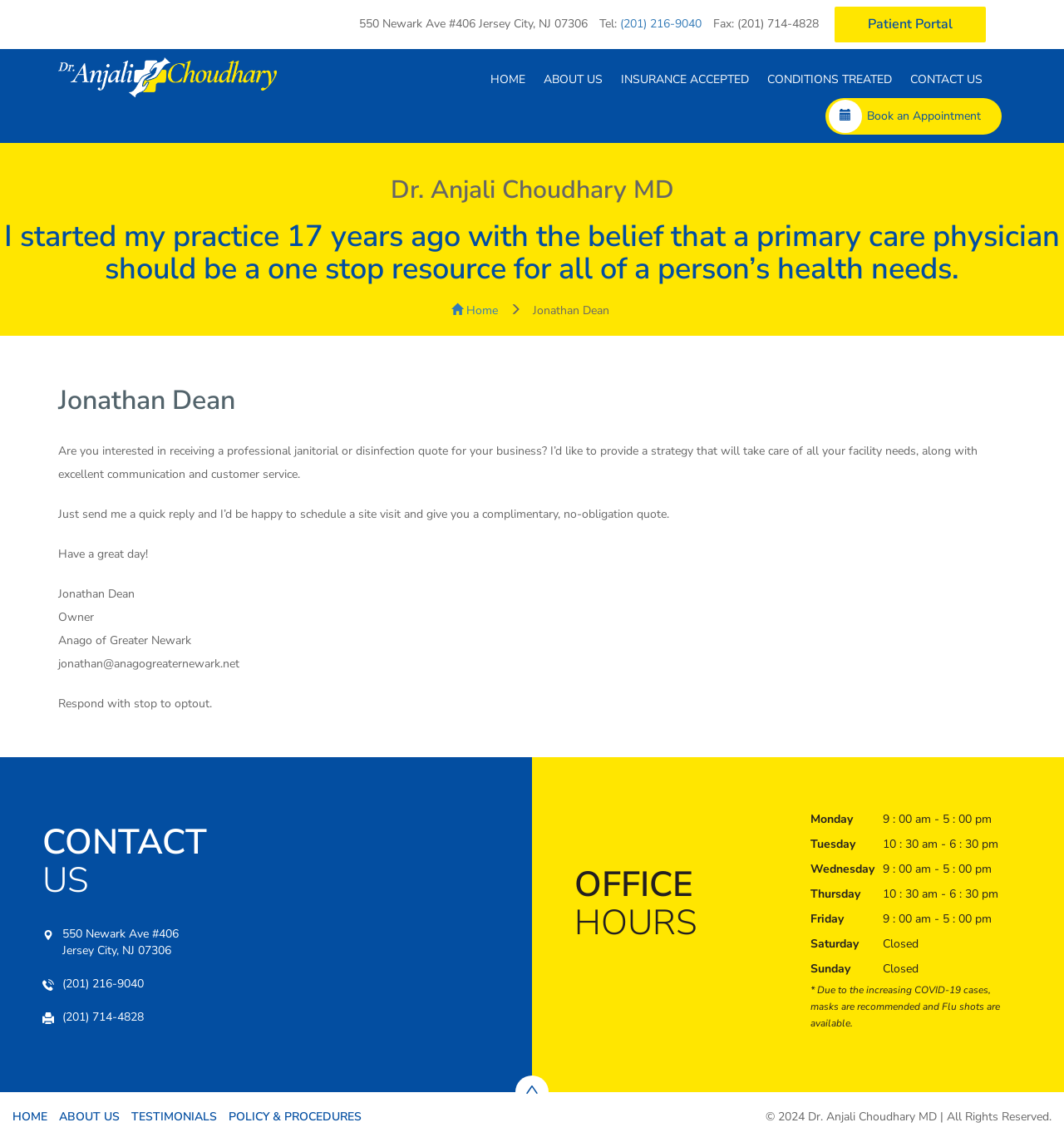Identify the bounding box coordinates of the clickable region to carry out the given instruction: "Click the 'Book an Appointment' button".

[0.776, 0.086, 0.941, 0.118]